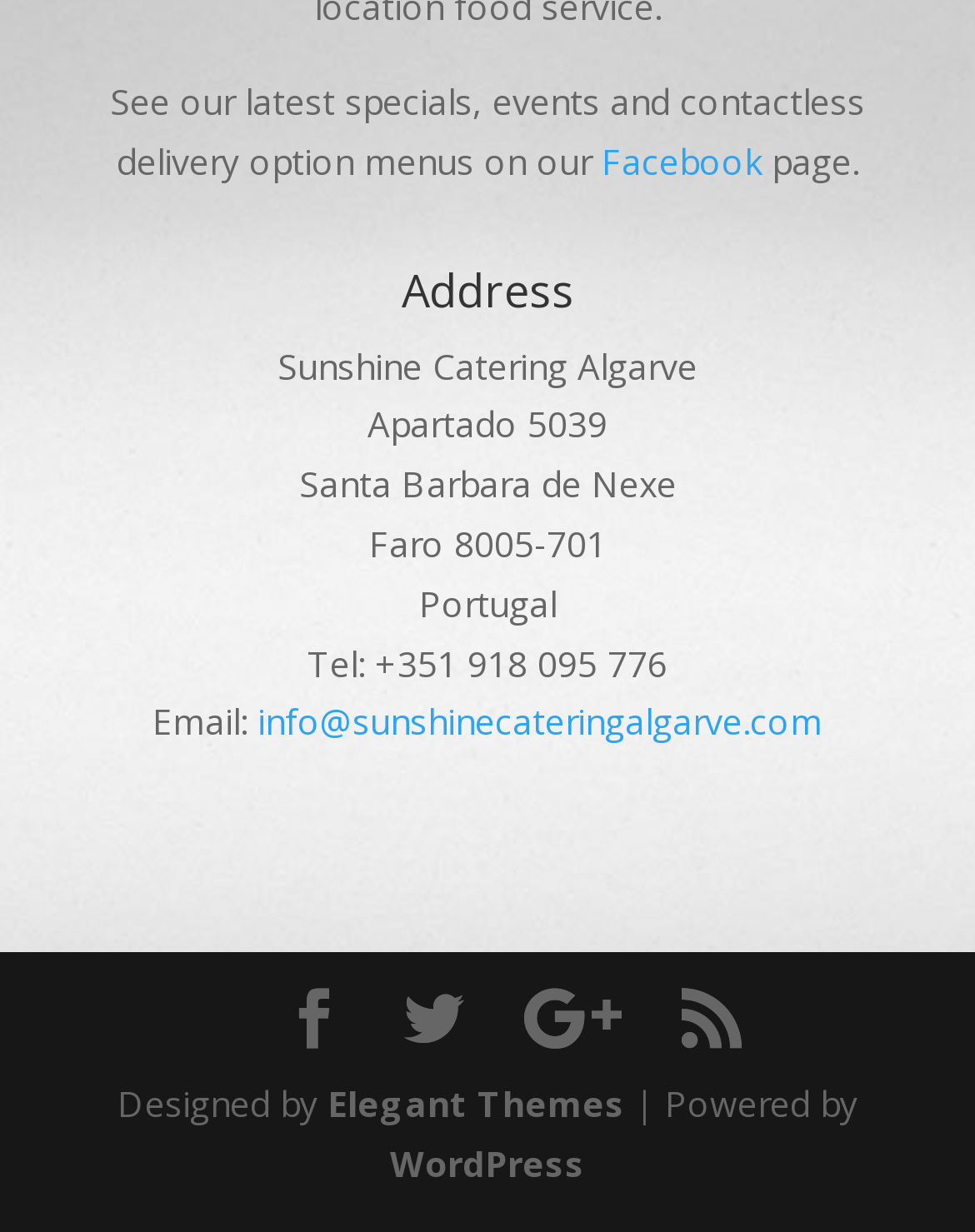What is the country where the company is located?
Provide a fully detailed and comprehensive answer to the question.

The country where the company is located can be found in the address section of the webpage, where it is written as 'Portugal'.